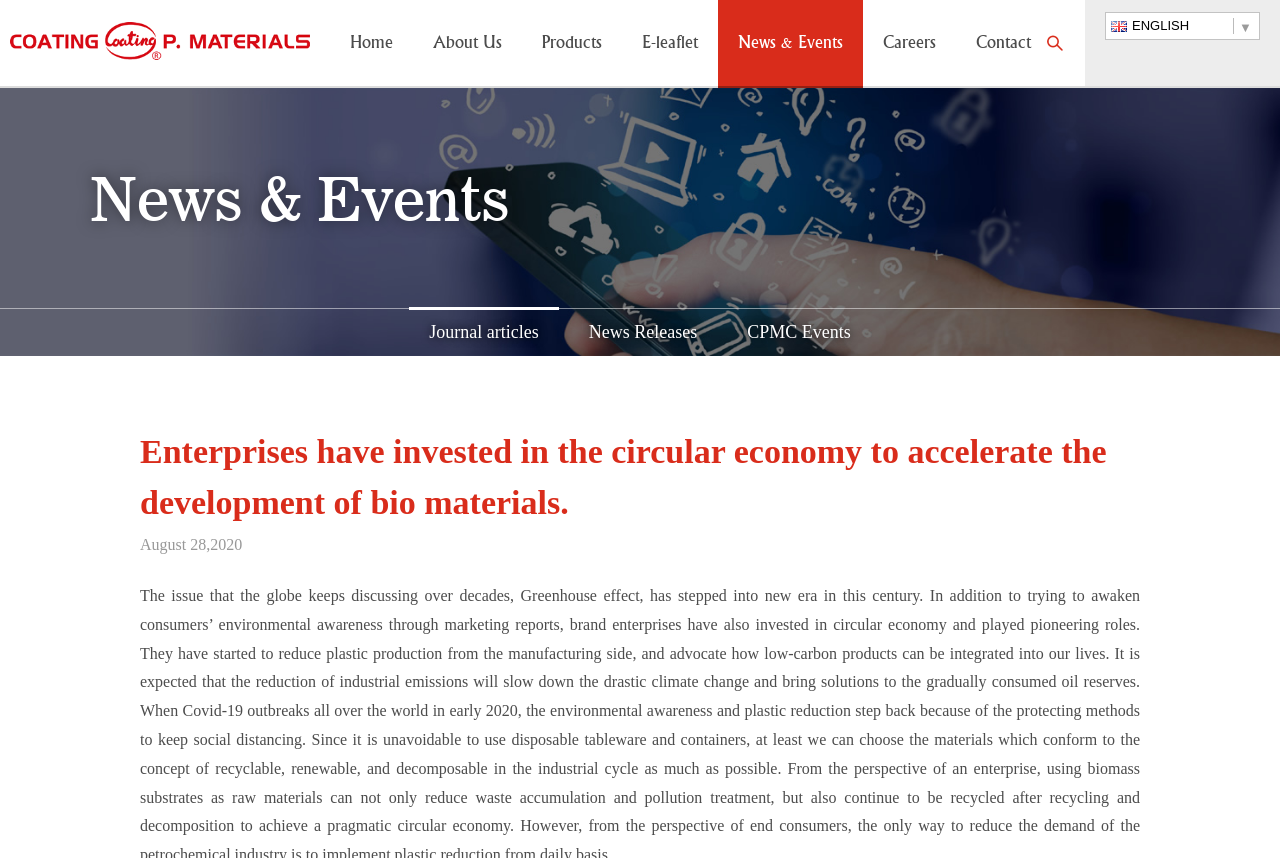Please answer the following question using a single word or phrase: 
What is the company name in the logo?

Coating P. Materials Co., Ltd.